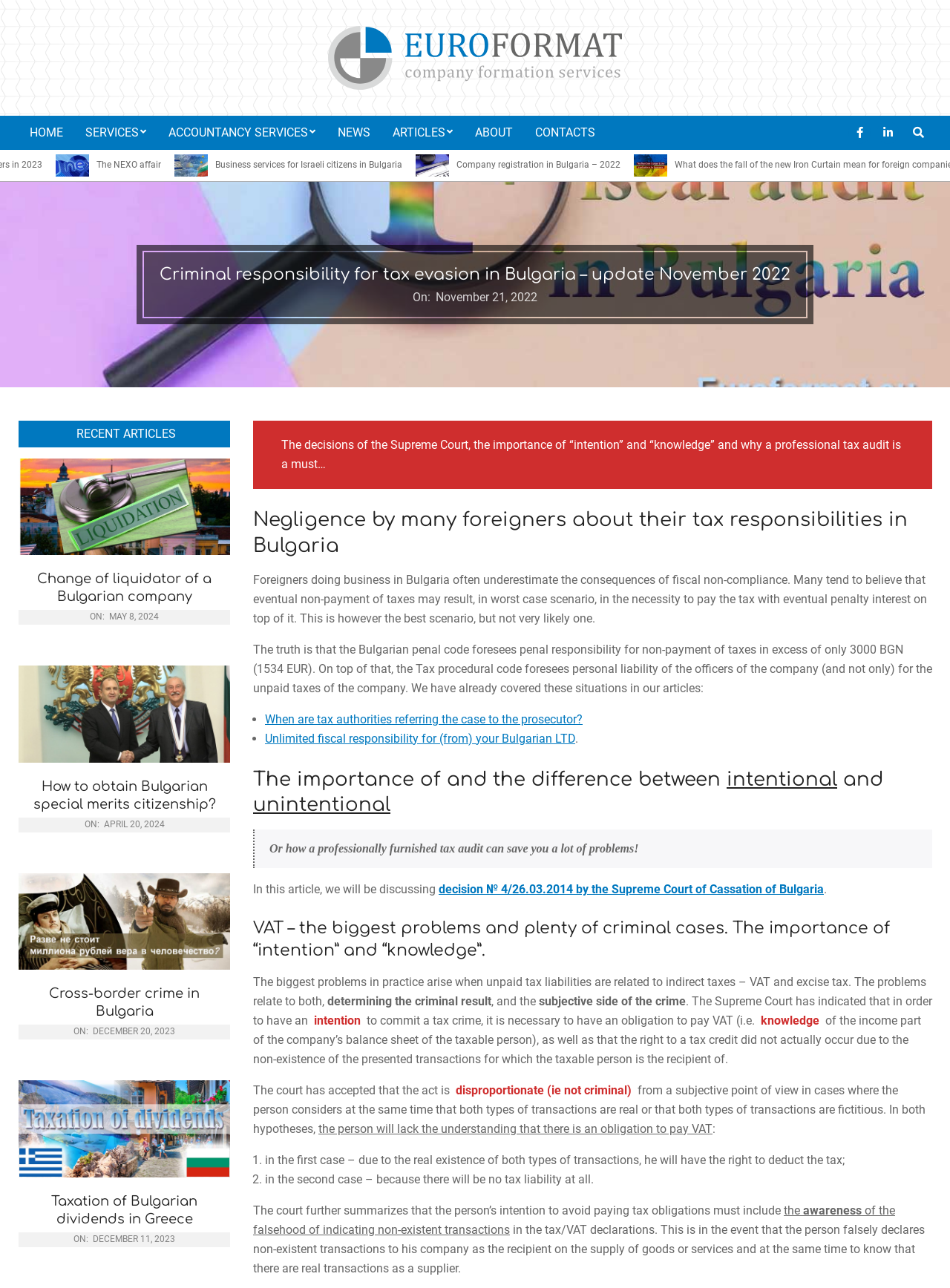What is the topic of the article on the webpage?
Utilize the image to construct a detailed and well-explained answer.

The topic of the article is mentioned in the heading 'Criminal responsibility for tax evasion in Bulgaria – update November 2022' on the webpage, which suggests that the article is discussing the criminal consequences of tax evasion in Bulgaria.